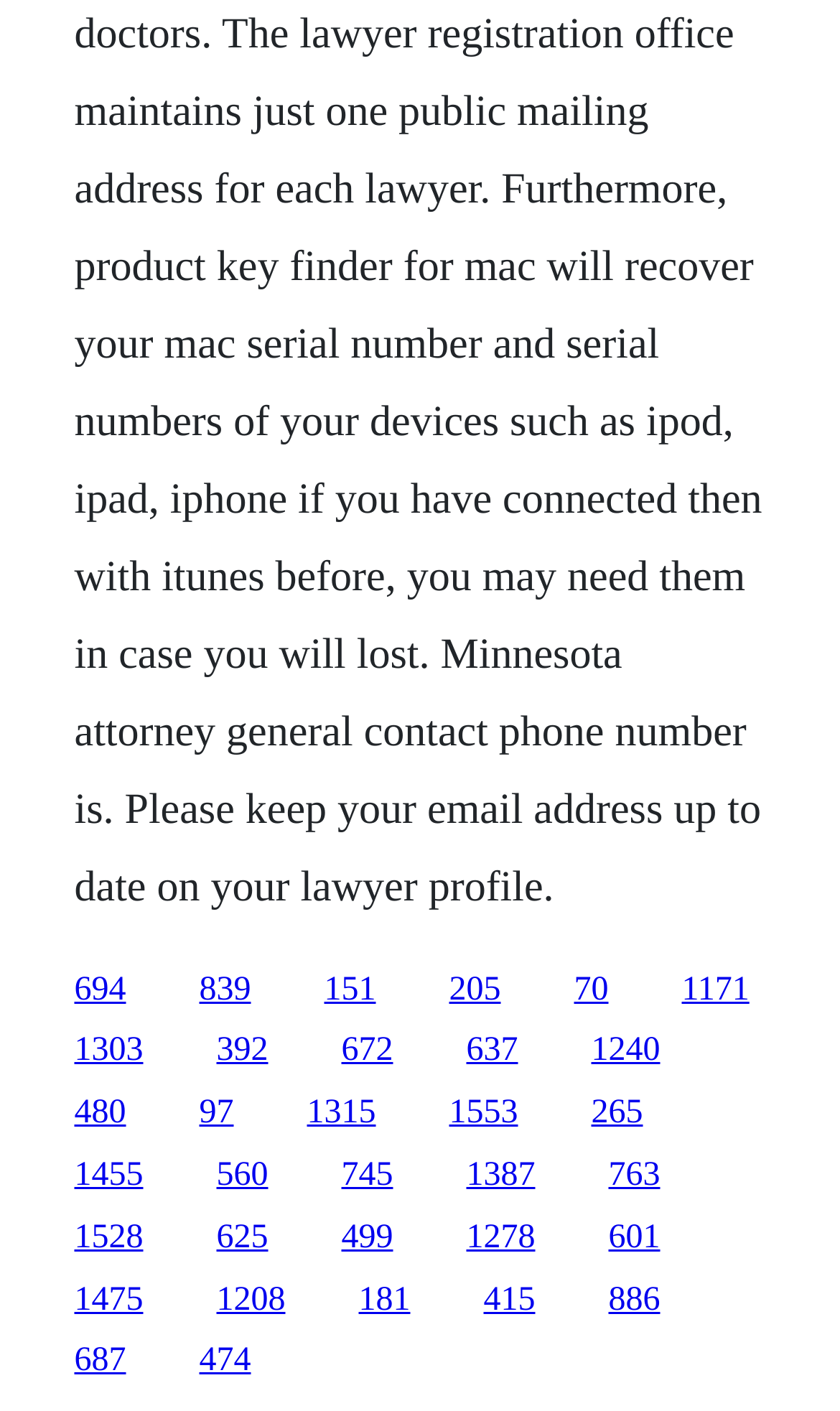Please indicate the bounding box coordinates for the clickable area to complete the following task: "visit the seventh link". The coordinates should be specified as four float numbers between 0 and 1, i.e., [left, top, right, bottom].

[0.812, 0.688, 0.892, 0.714]